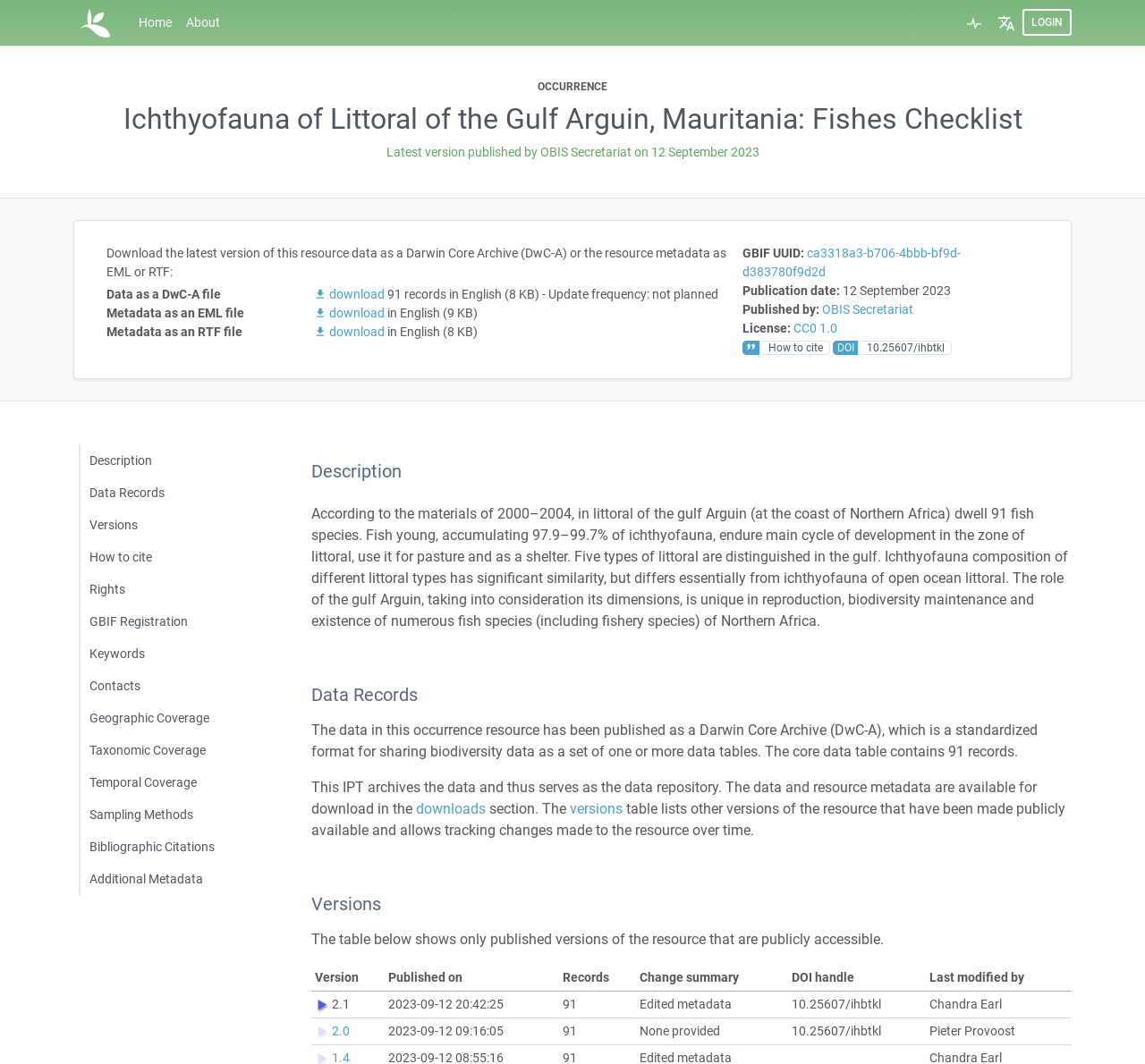Bounding box coordinates are specified in the format (top-left x, top-left y, bottom-right x, bottom-right y). All values are floating point numbers bounded between 0 and 1. Please provide the bounding box coordinate of the region this sentence describes: How to cite

[0.648, 0.32, 0.725, 0.335]